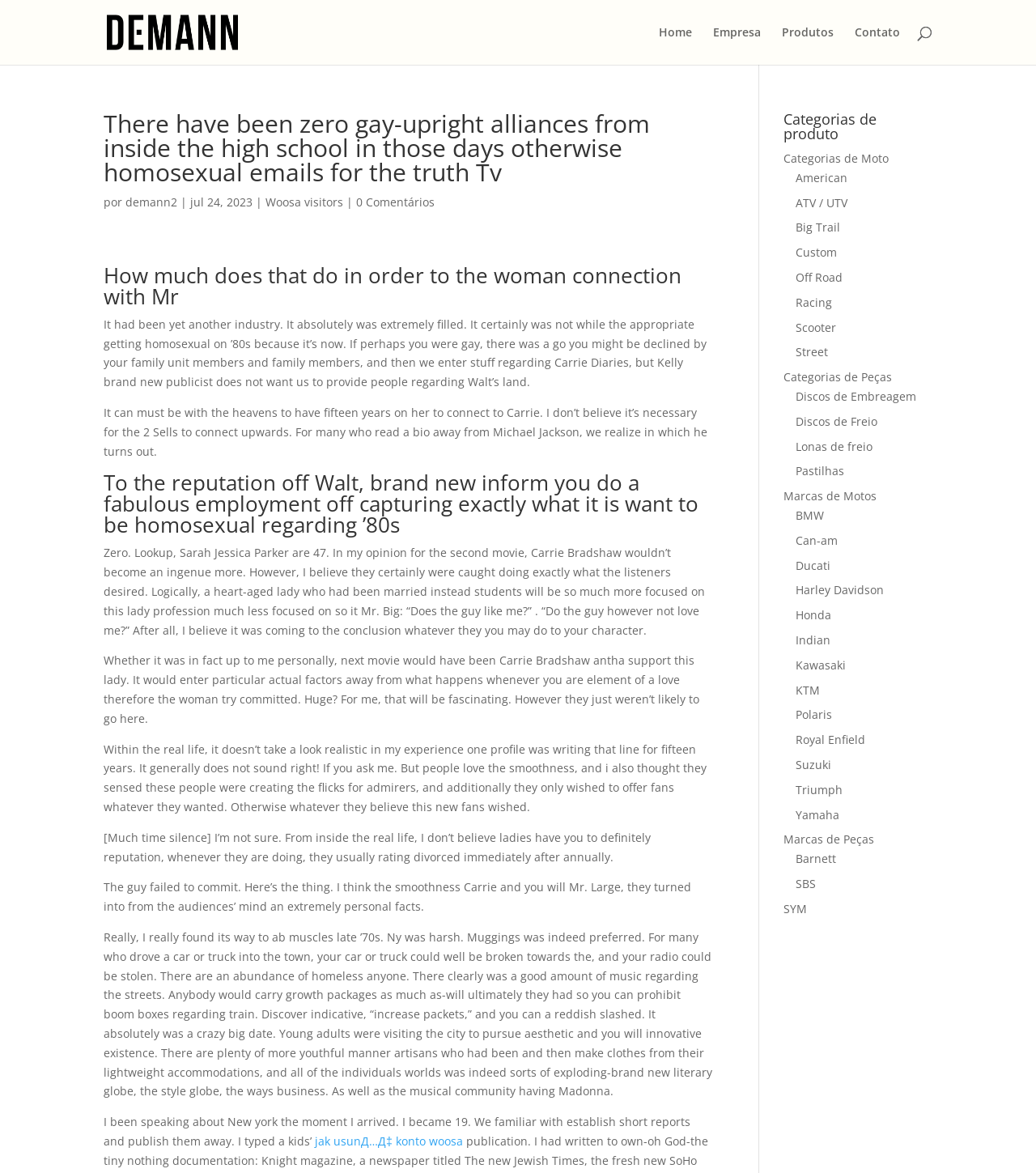Use the information in the screenshot to answer the question comprehensively: What is the name of the last motorcycle brand listed?

The last motorcycle brand listed is 'Yamaha', which is located at the bottom of the page under 'Marcas de Motos'. This is one of the many motorcycle brands listed on the webpage.